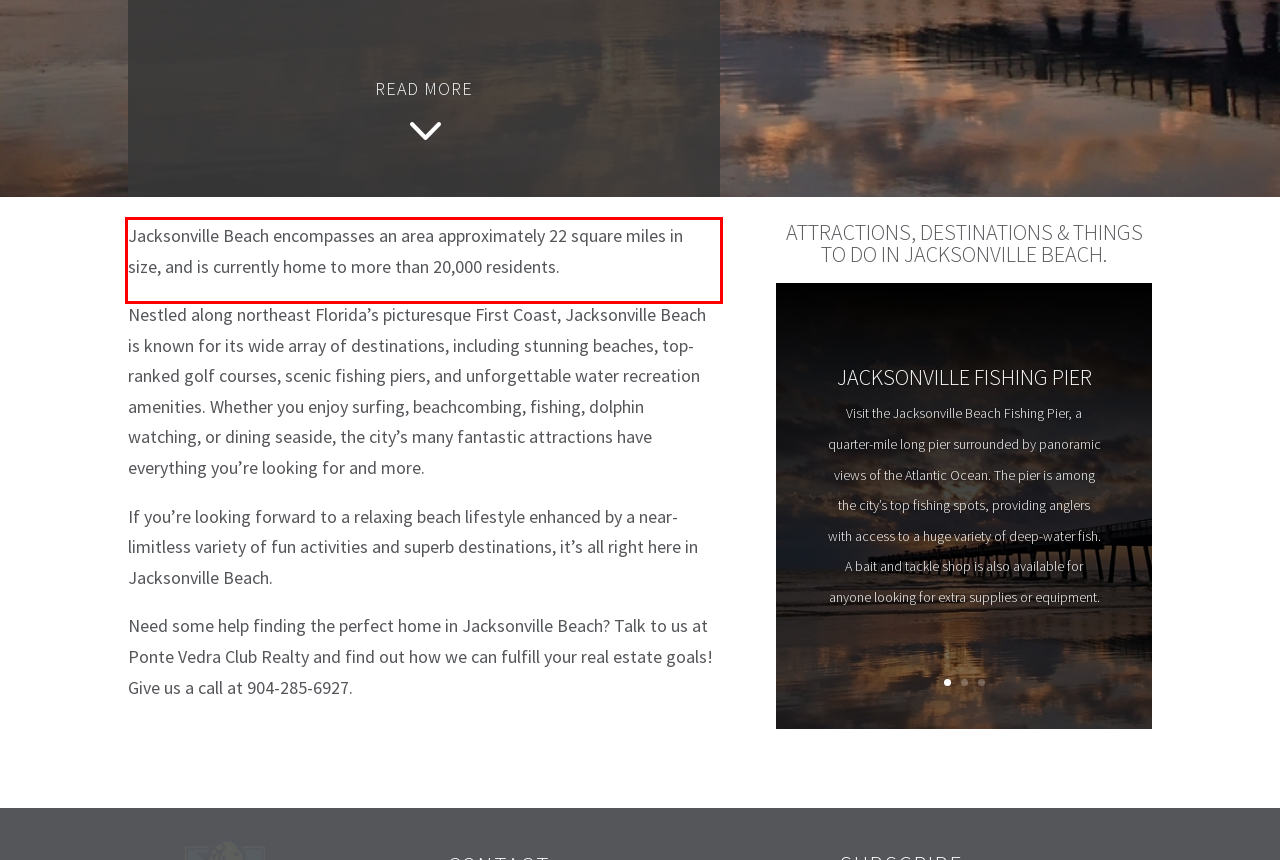In the given screenshot, locate the red bounding box and extract the text content from within it.

Jacksonville Beach encompasses an area approximately 22 square miles in size, and is currently home to more than 20,000 residents.